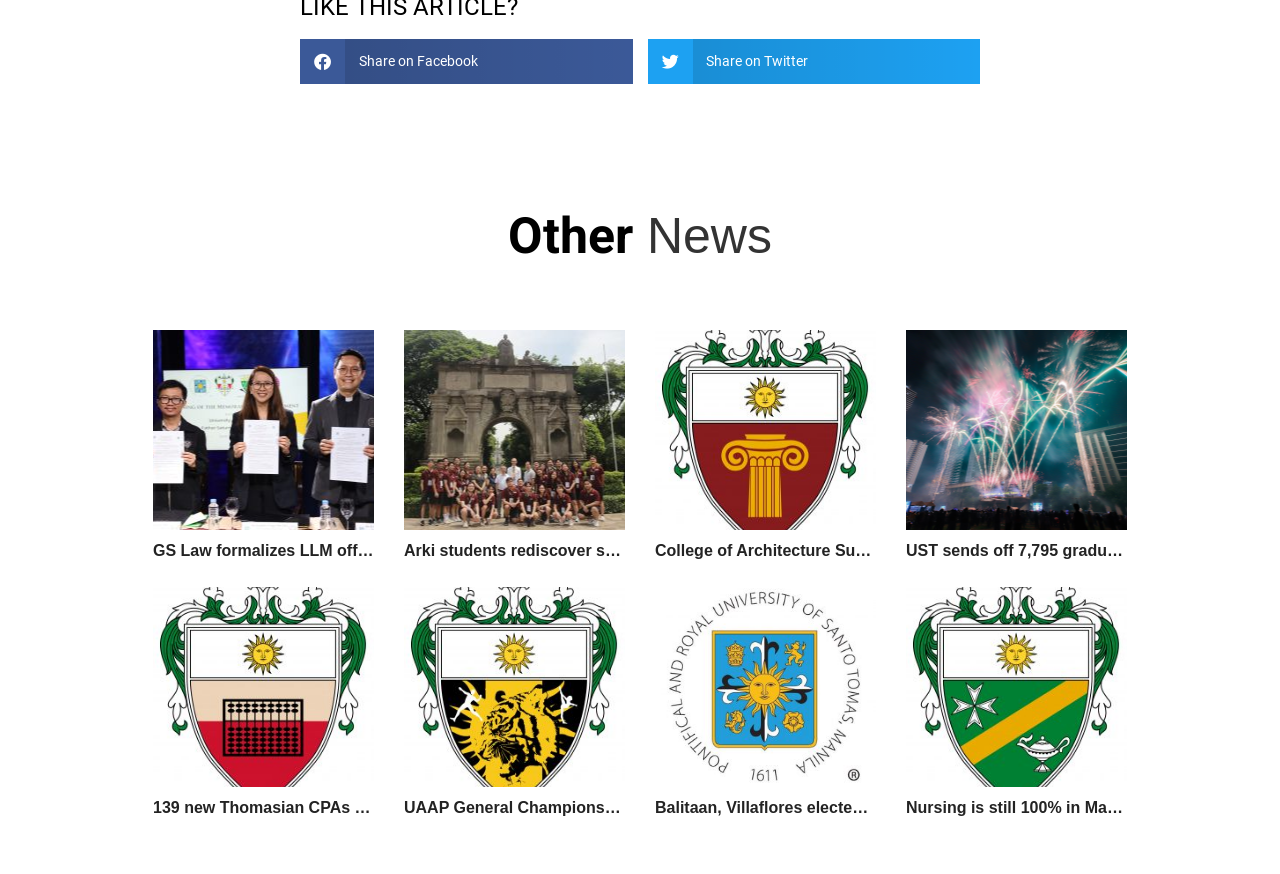Please mark the clickable region by giving the bounding box coordinates needed to complete this instruction: "Share on Facebook".

[0.234, 0.044, 0.494, 0.096]